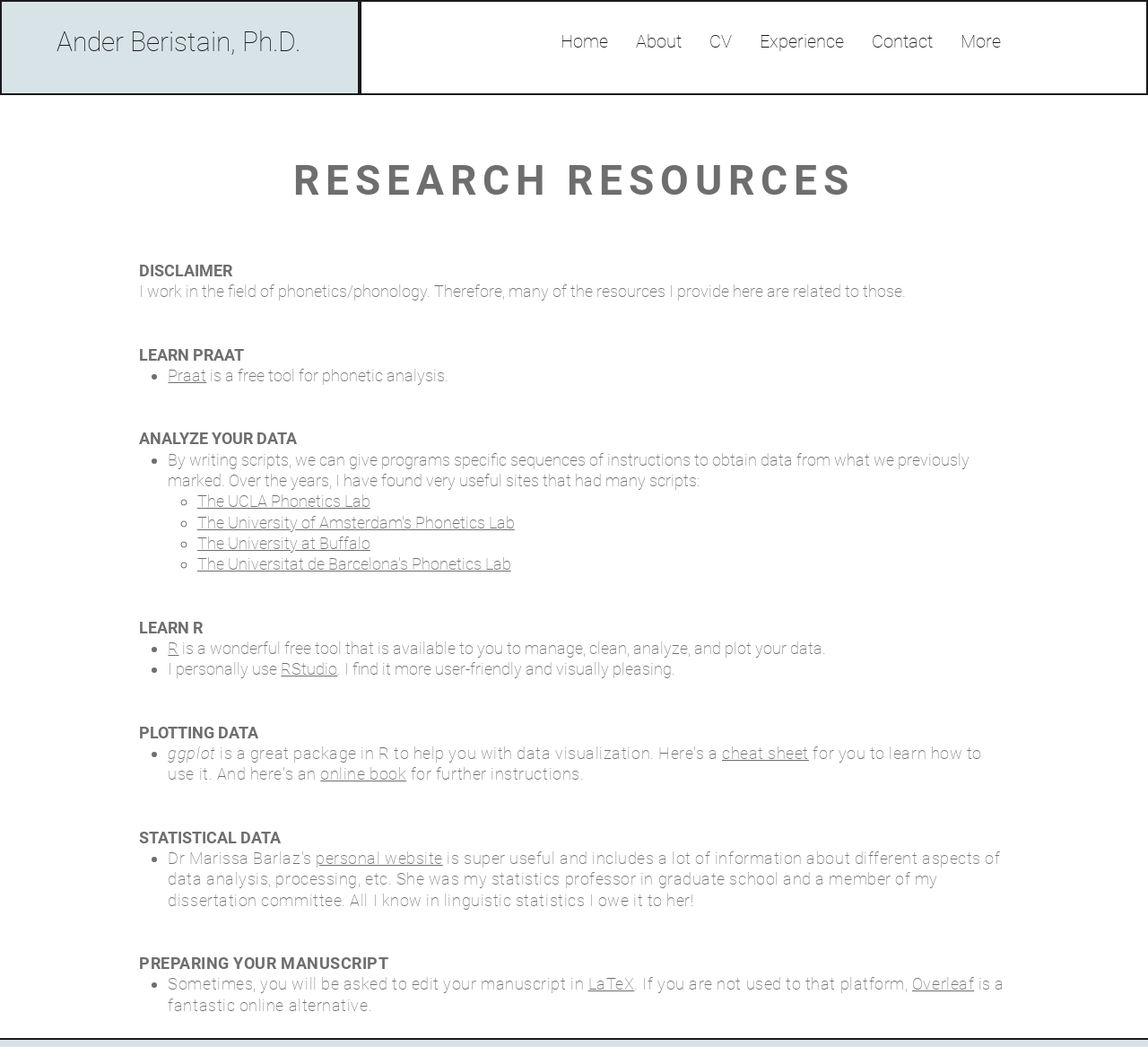Please pinpoint the bounding box coordinates for the region I should click to adhere to this instruction: "Click on the 'Home' link".

[0.476, 0.018, 0.541, 0.061]